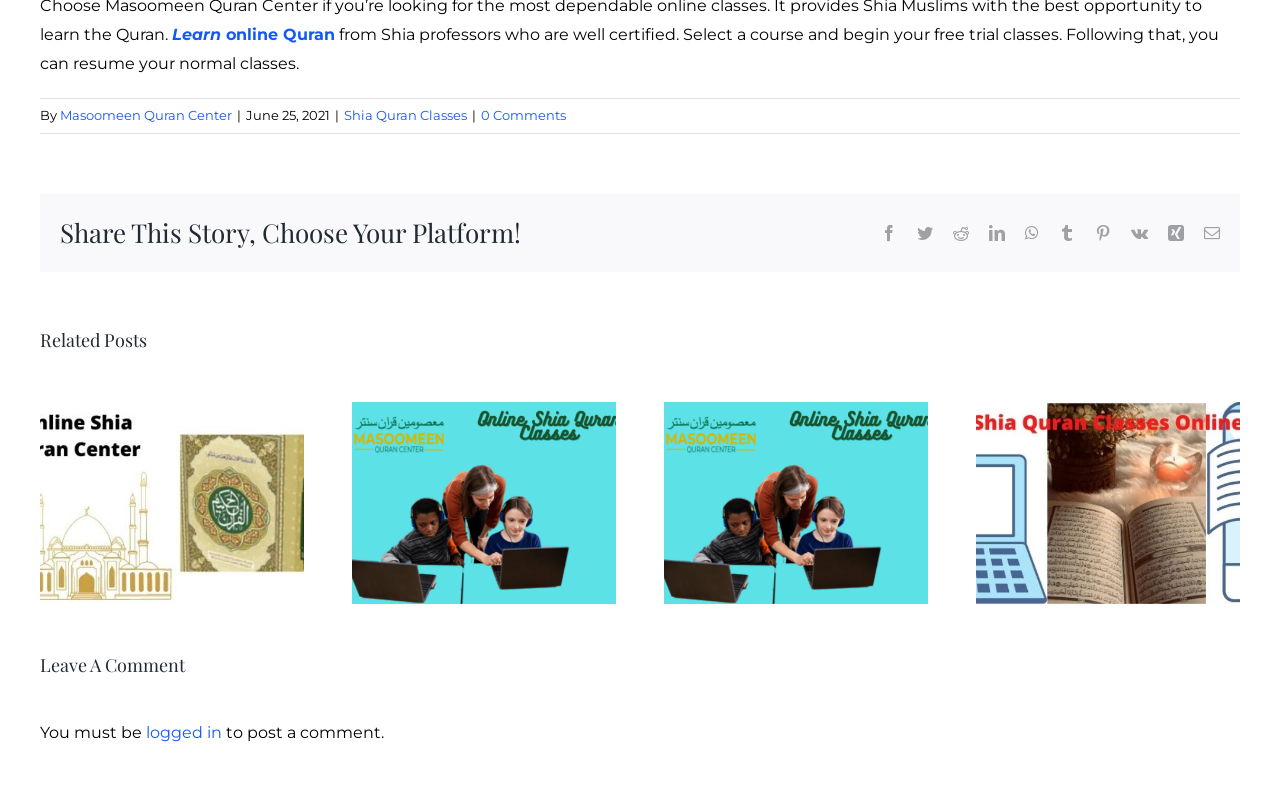Determine the bounding box coordinates of the element that should be clicked to execute the following command: "Select a course and begin your free trial classes".

[0.031, 0.031, 0.952, 0.091]